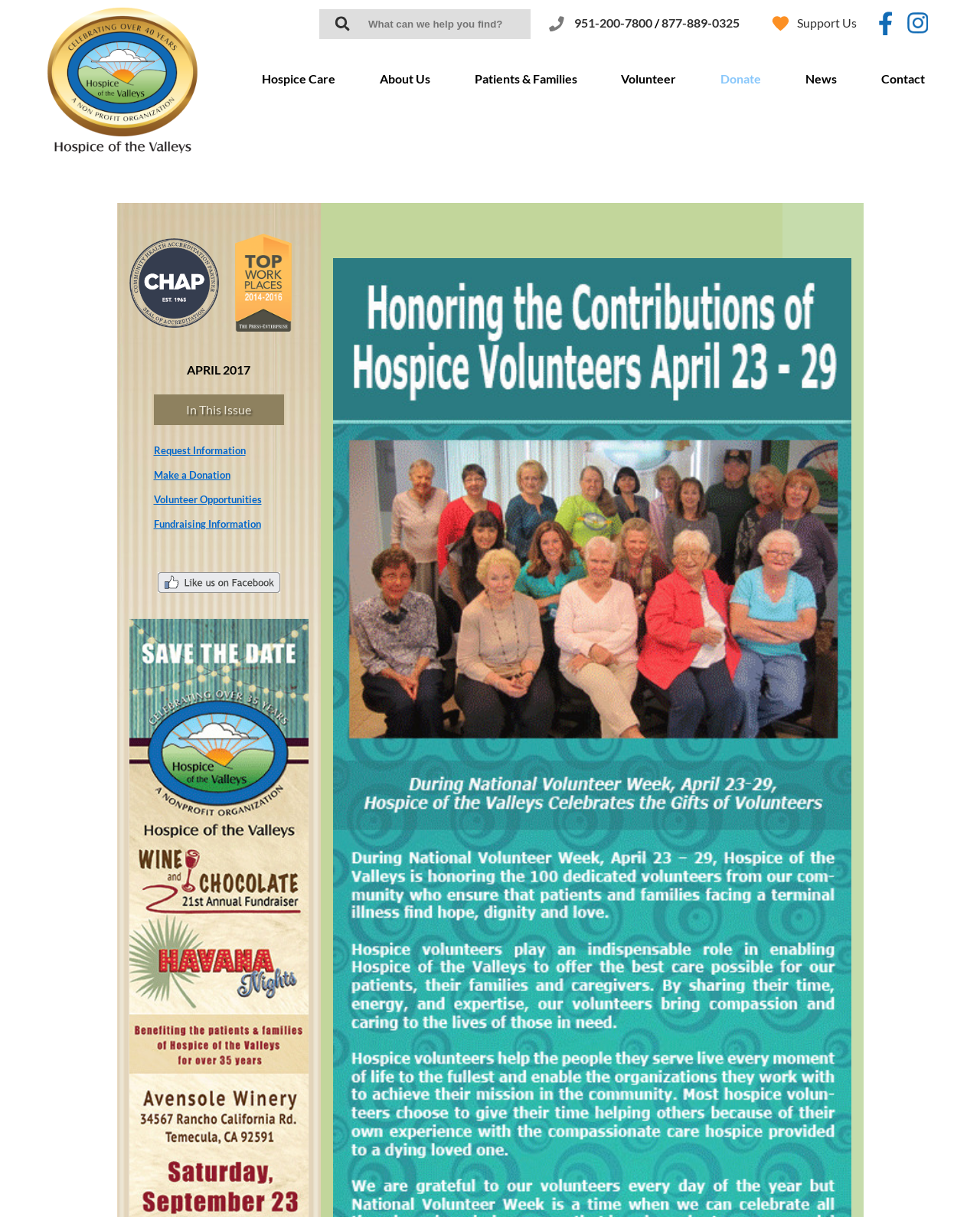Provide a thorough and detailed response to the question by examining the image: 
What is the logo of the organization?

The logo of the organization is located at the top left corner of the webpage, and it is an image with a bounding box coordinate of [0.047, 0.006, 0.203, 0.126]. The logo is a visual representation of the organization's identity.